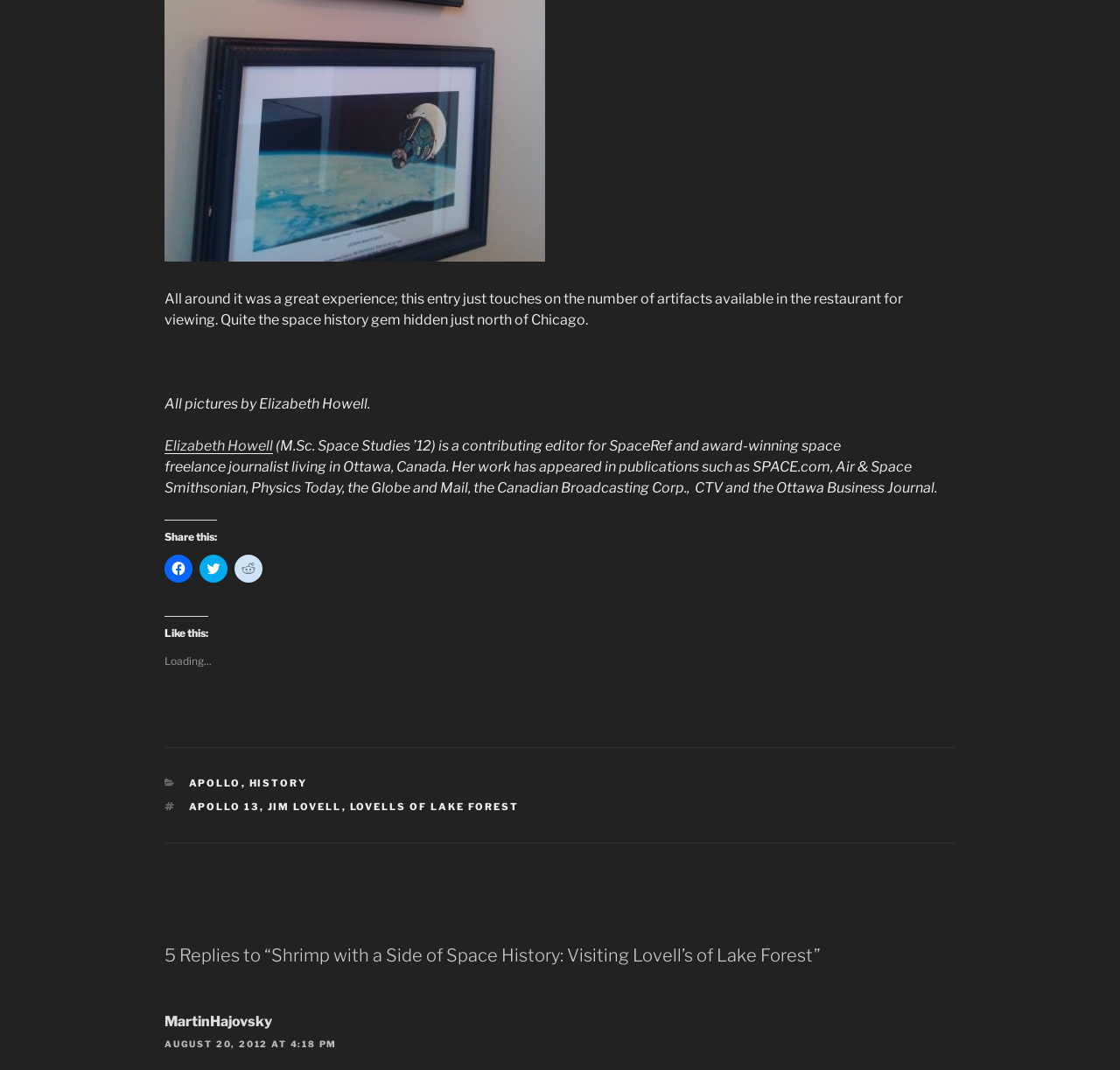Who is the author of the article?
From the image, respond with a single word or phrase.

Elizabeth Howell